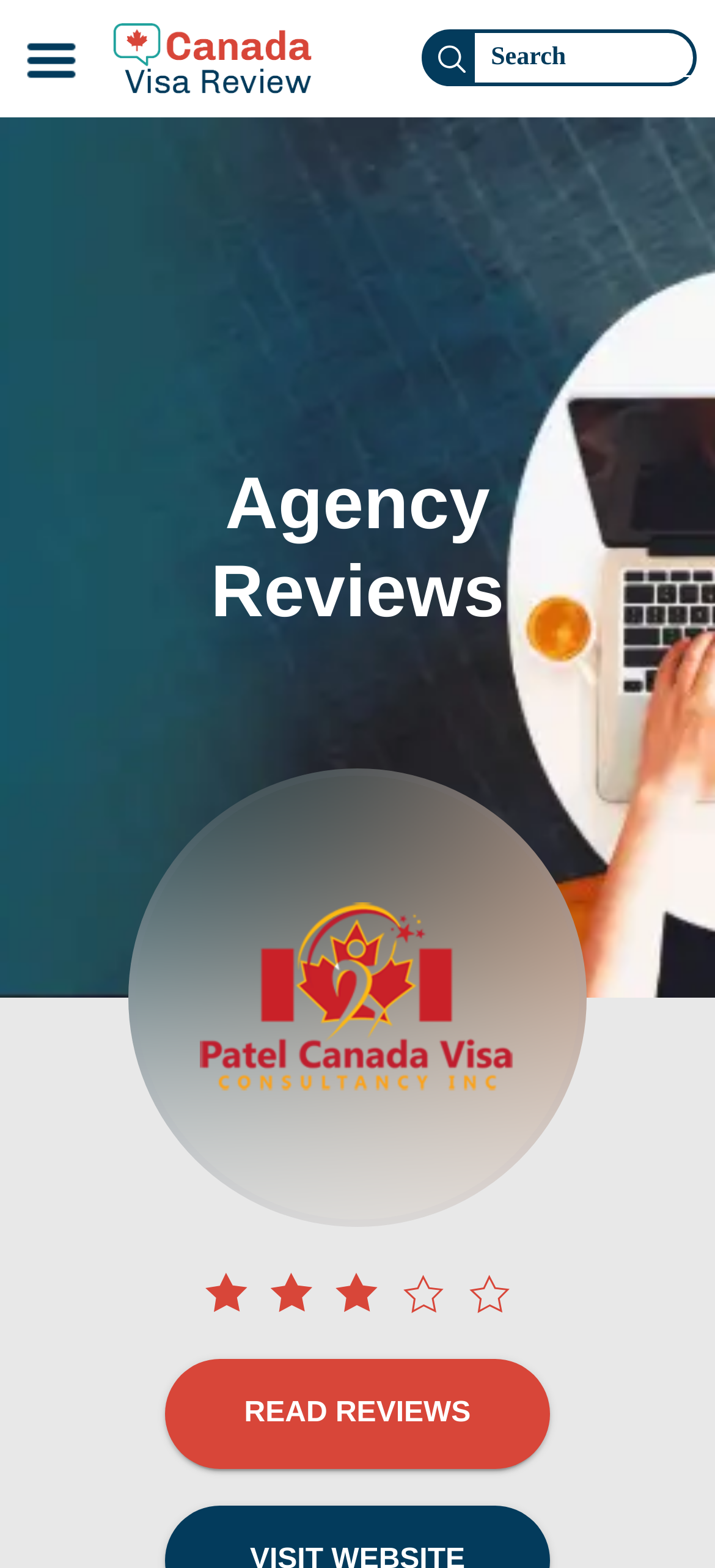What is the main topic of the webpage?
Based on the visual information, provide a detailed and comprehensive answer.

The webpage has multiple elements that suggest the main topic is Patel Canada Visa Consultancy, including the image with the agency's name, the heading 'Agency Reviews', and the rating image. These elements collectively indicate that the webpage is primarily about Patel Canada Visa Consultancy.